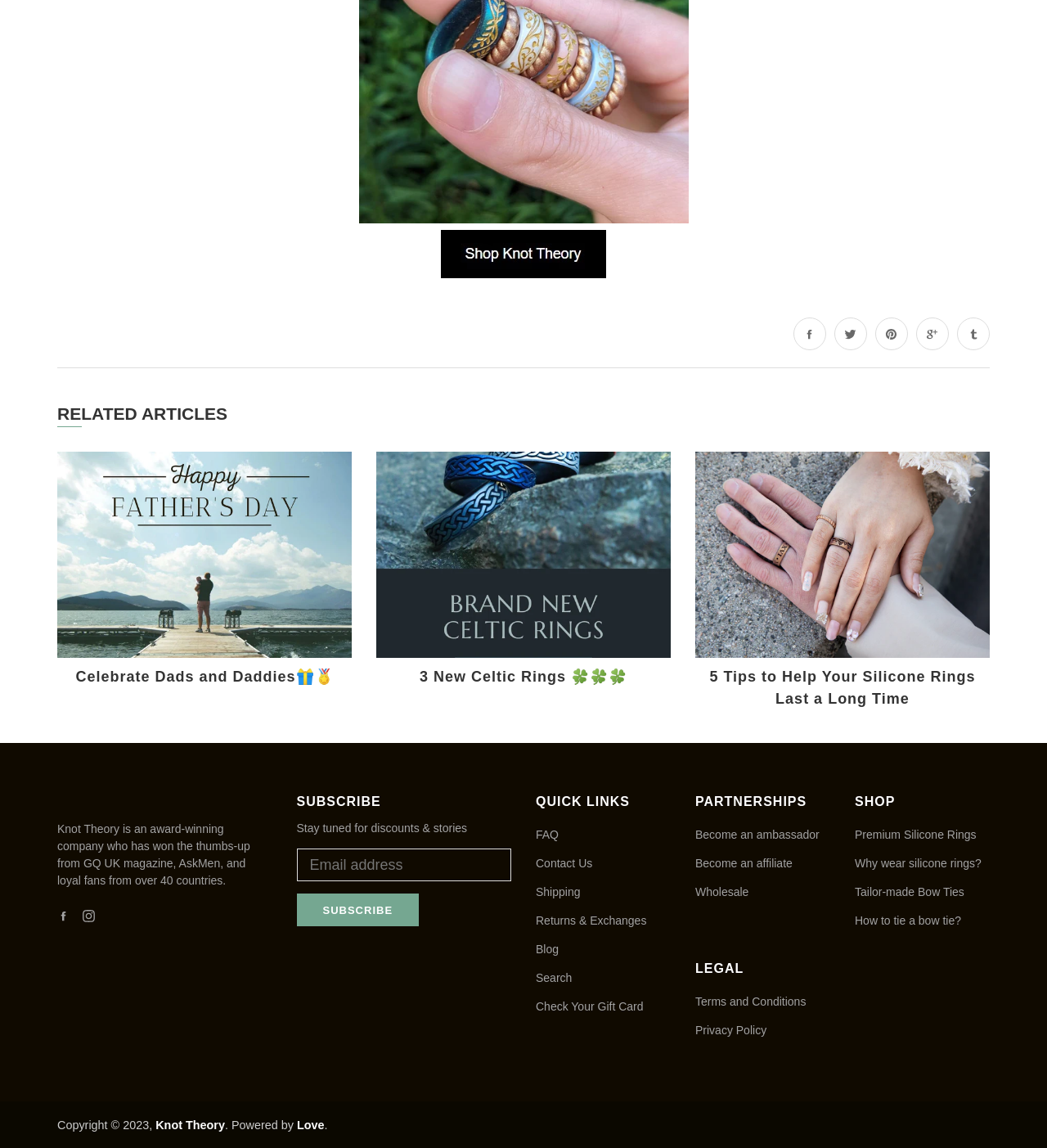Locate the bounding box coordinates of the clickable element to fulfill the following instruction: "Subscribe to the newsletter". Provide the coordinates as four float numbers between 0 and 1 in the format [left, top, right, bottom].

[0.283, 0.779, 0.4, 0.807]